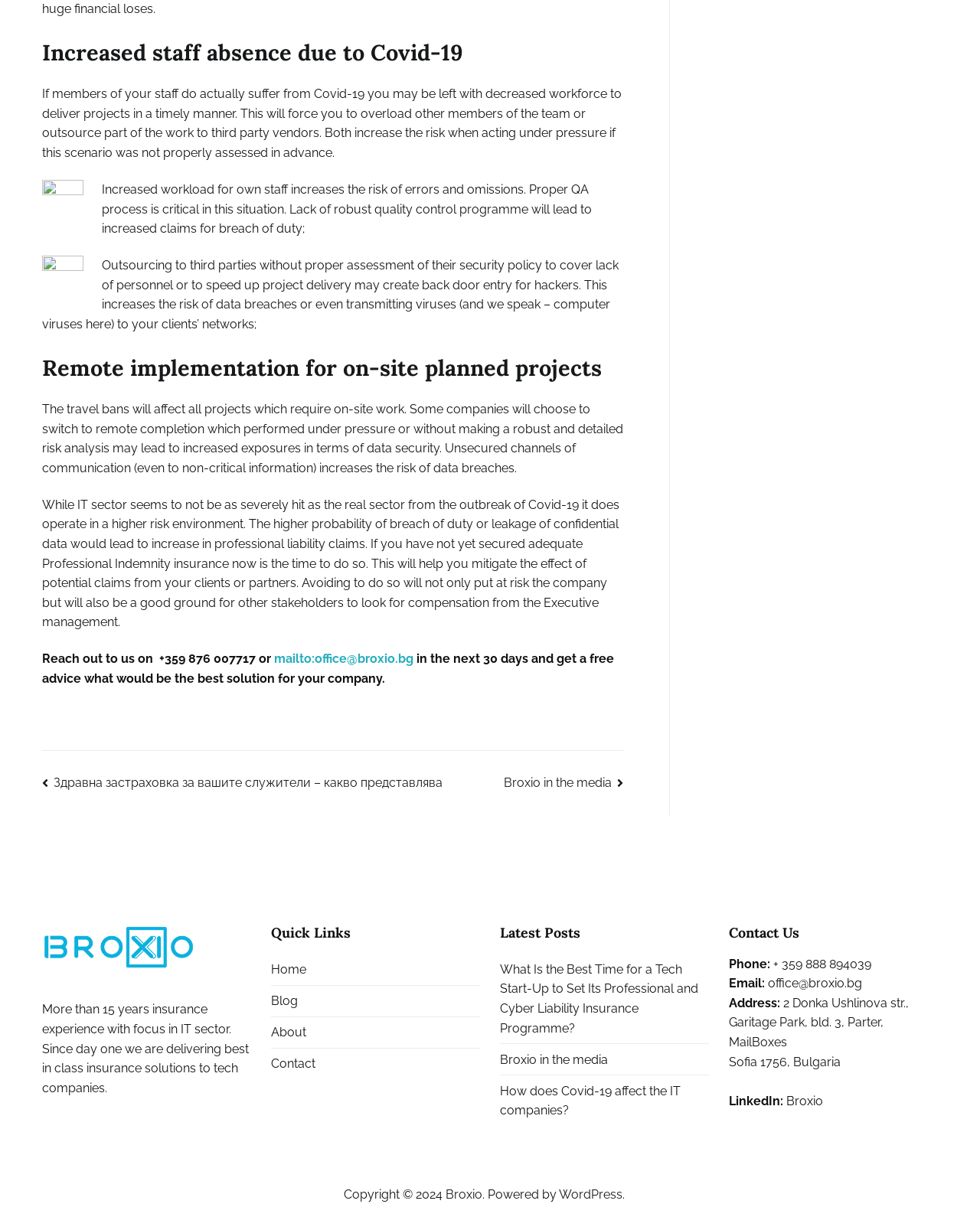Please find the bounding box coordinates of the element that needs to be clicked to perform the following instruction: "Read more about 'How does Covid-19 affect the IT companies?'". The bounding box coordinates should be four float numbers between 0 and 1, represented as [left, top, right, bottom].

[0.51, 0.884, 0.723, 0.925]